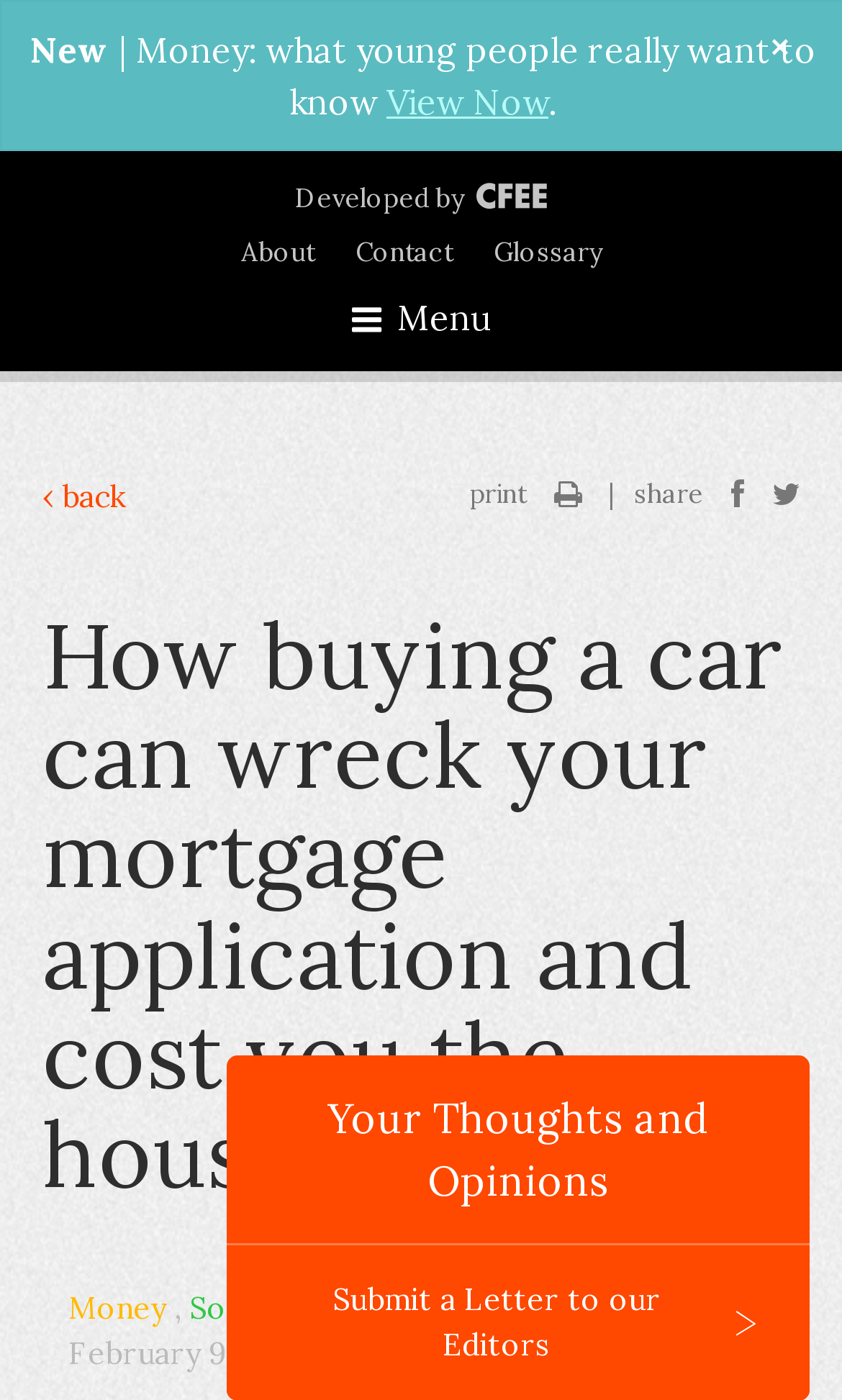Provide your answer in a single word or phrase: 
How many navigation options are available?

3